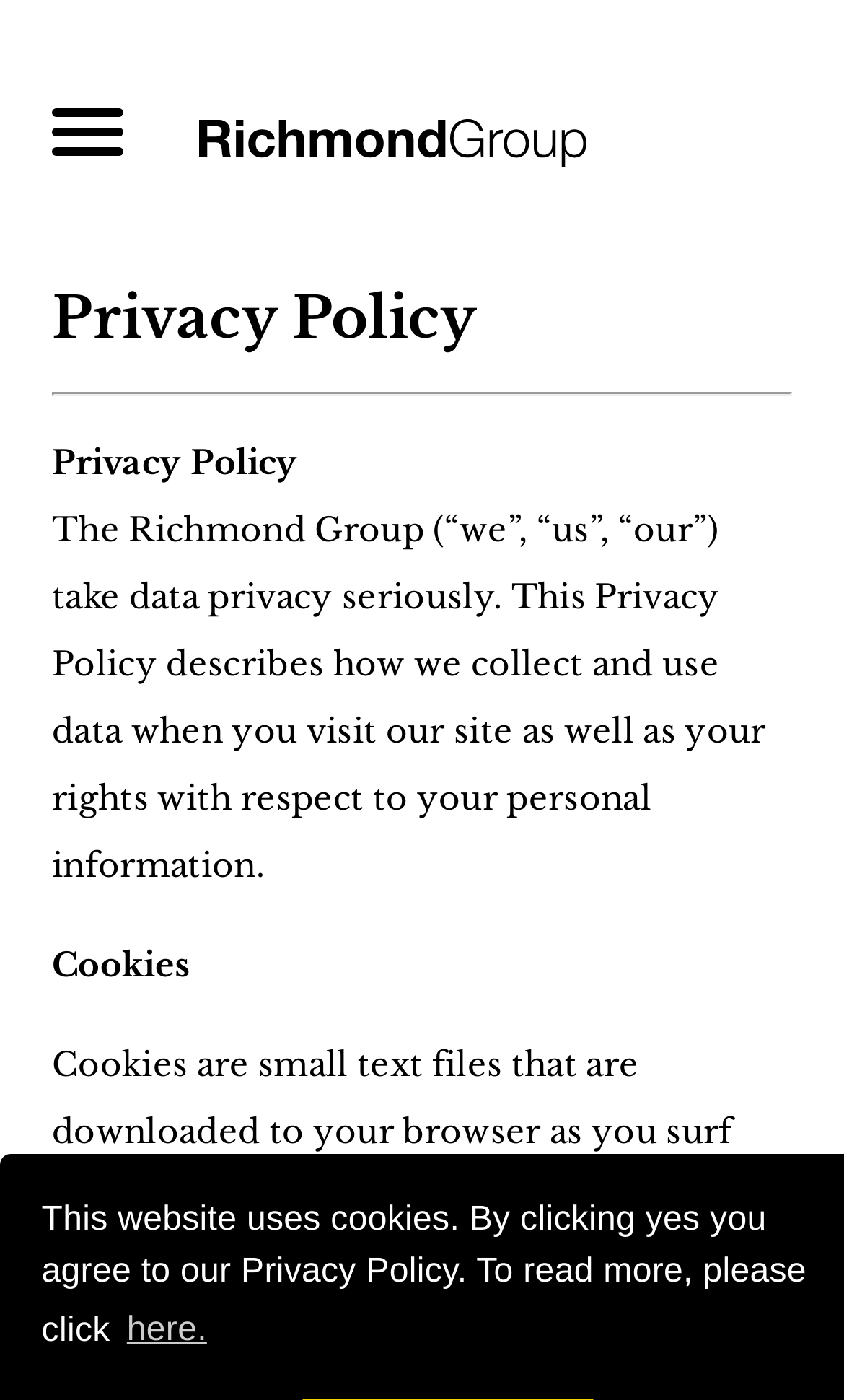Look at the image and give a detailed response to the following question: What is the tone of the Richmond Group's approach to data privacy?

The webpage states that the Richmond Group 'takes data privacy seriously', indicating that they approach data privacy with a sense of importance and responsibility.